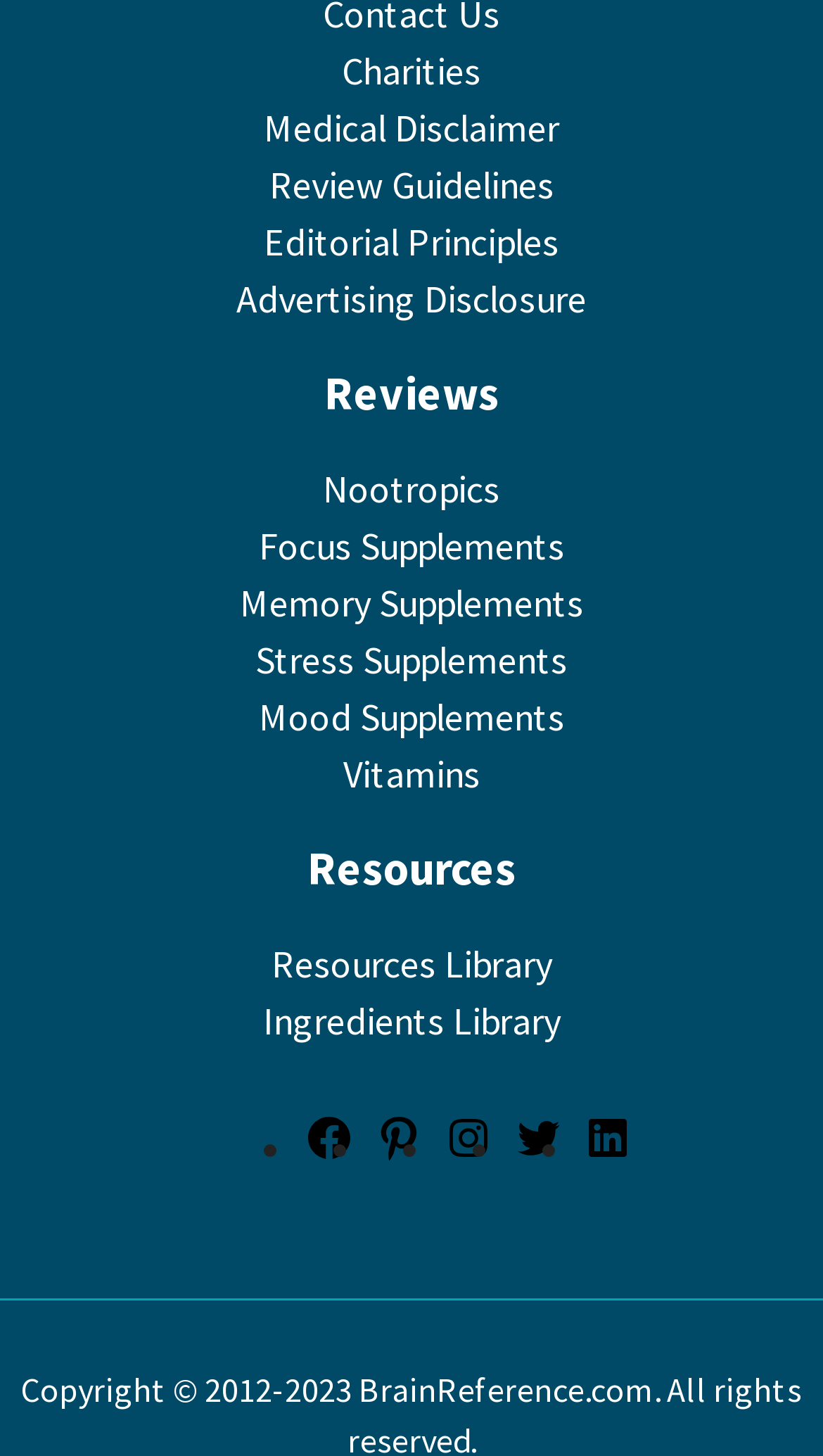What is the section title above 'Resources Library'?
Using the picture, provide a one-word or short phrase answer.

Resources